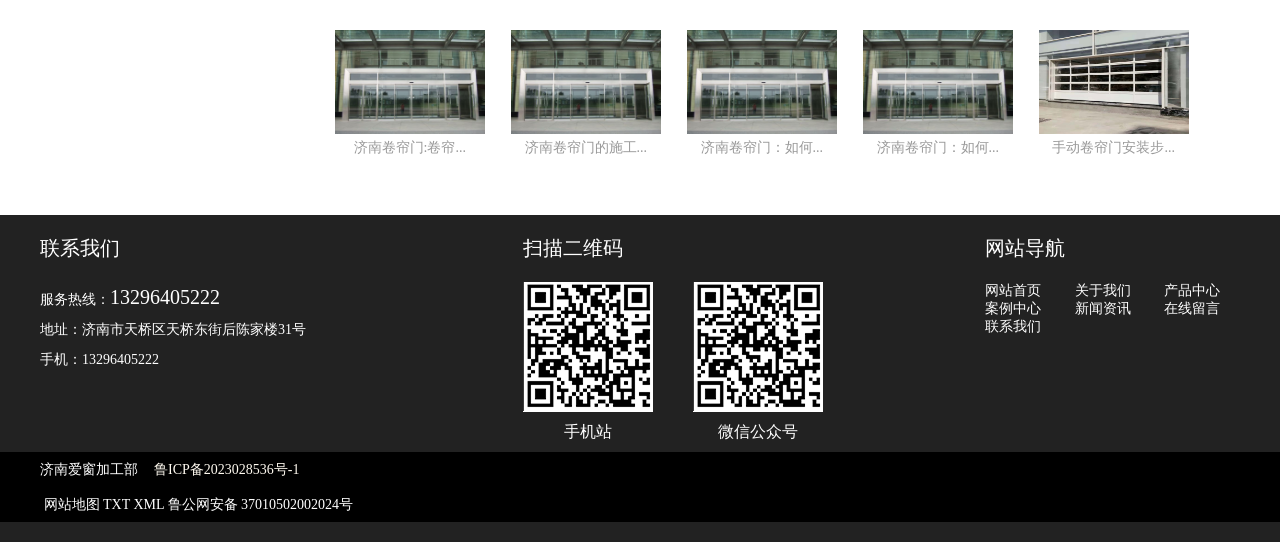Can you specify the bounding box coordinates for the region that should be clicked to fulfill this instruction: "Check the company address".

[0.031, 0.594, 0.239, 0.622]